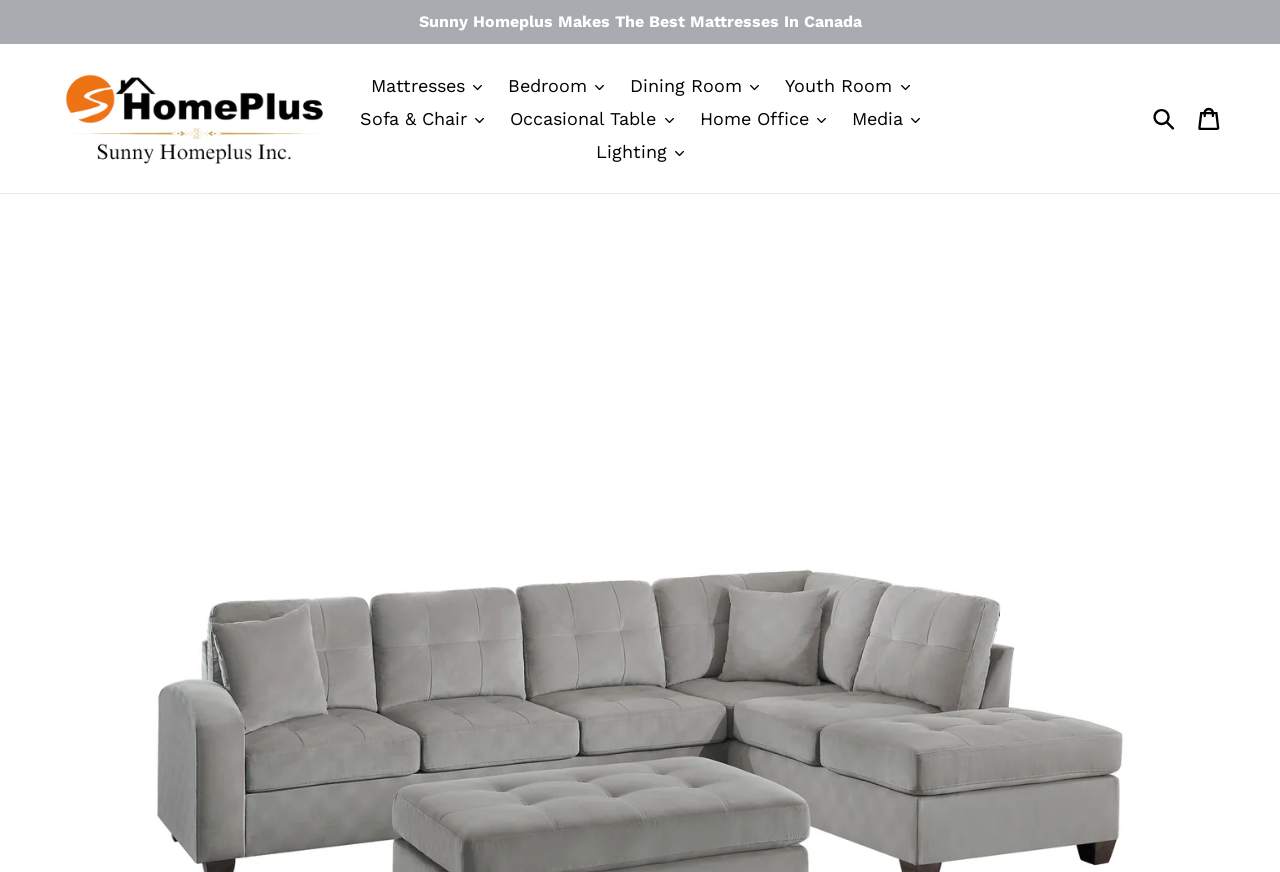Identify the bounding box of the HTML element described here: "Mattresses .cls-1{fill:#231f20}". Provide the coordinates as four float numbers between 0 and 1: [left, top, right, bottom].

[0.282, 0.079, 0.384, 0.117]